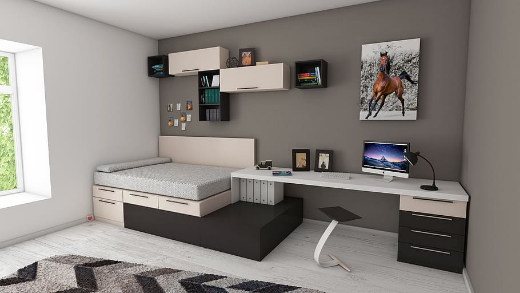Provide a comprehensive description of the image.

This image showcases a modern minimalist bedroom design, ideal for efficient use of space. The room features a built-in bed frame with storage underneath, combining style and functionality. Above the bed, sleek wall-mounted shelves hold various decorative items and books, enhancing the room's aesthetic while maximizing floor space.

To the right, a stylish, contemporary desk is equipped with a computer, a desk lamp, and minimalistic organizer units, demonstrating the use of multi-purpose furniture. The overall color palette is neutral, with light-colored walls and a contrasting darker floor, creating a calm and inviting atmosphere. A large window allows natural light to flood the space, further accentuating its openness. The rug on the floor adds warmth and texture, completing the cozy yet modern vibe of this small condo bedroom.